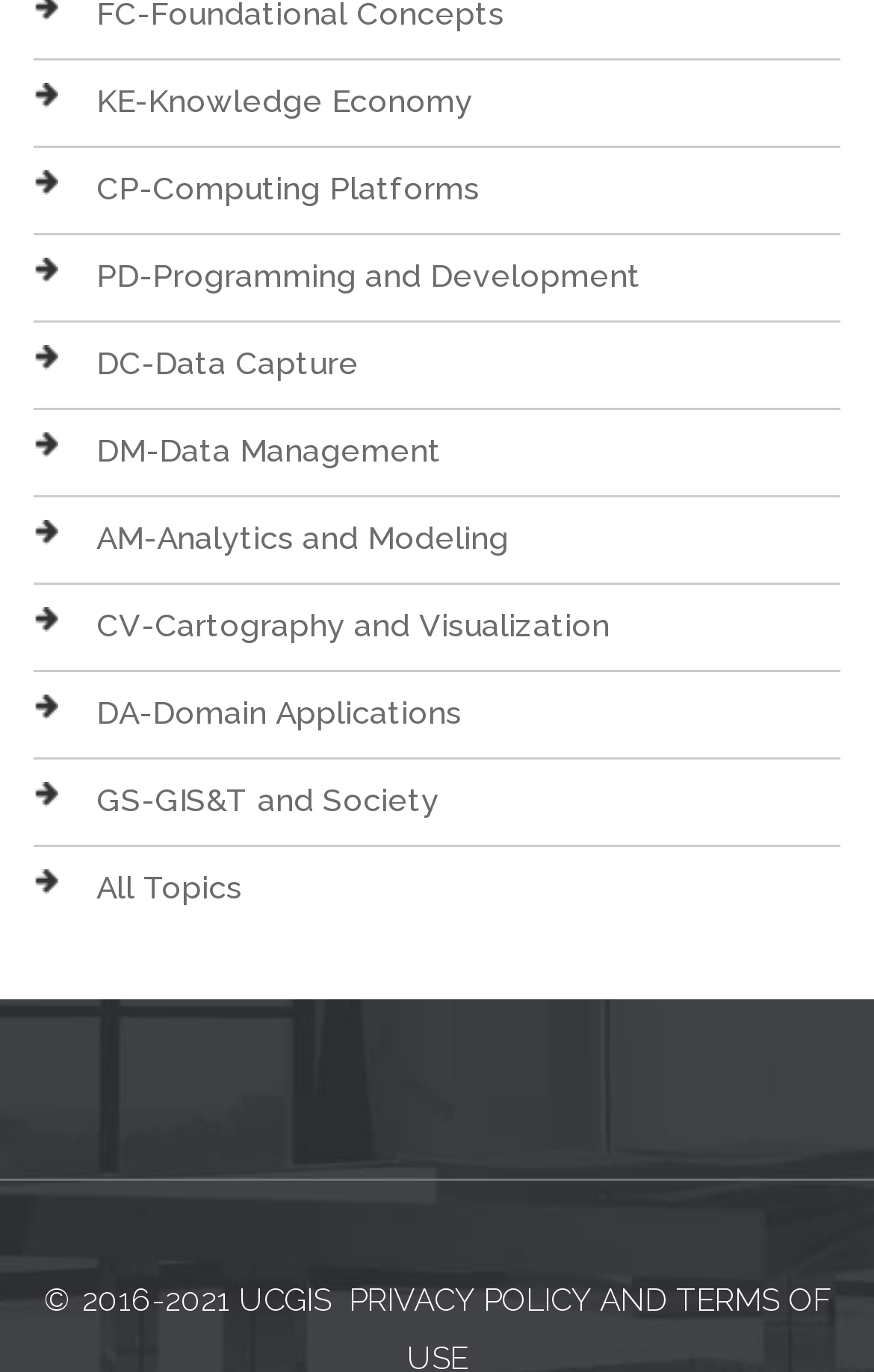Please locate the bounding box coordinates of the region I need to click to follow this instruction: "Click on KE-Knowledge Economy".

[0.11, 0.061, 0.541, 0.087]